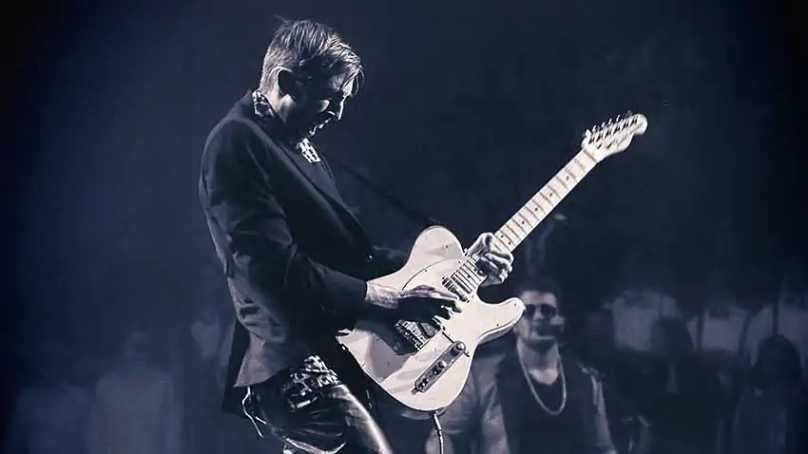What is the atmosphere of the scene?
Using the image as a reference, answer the question in detail.

The atmosphere of the scene is described as having a smoky haze, which creates an atmospheric vibe that enhances the electric energy of the scene, setting the tone for the live music performance.